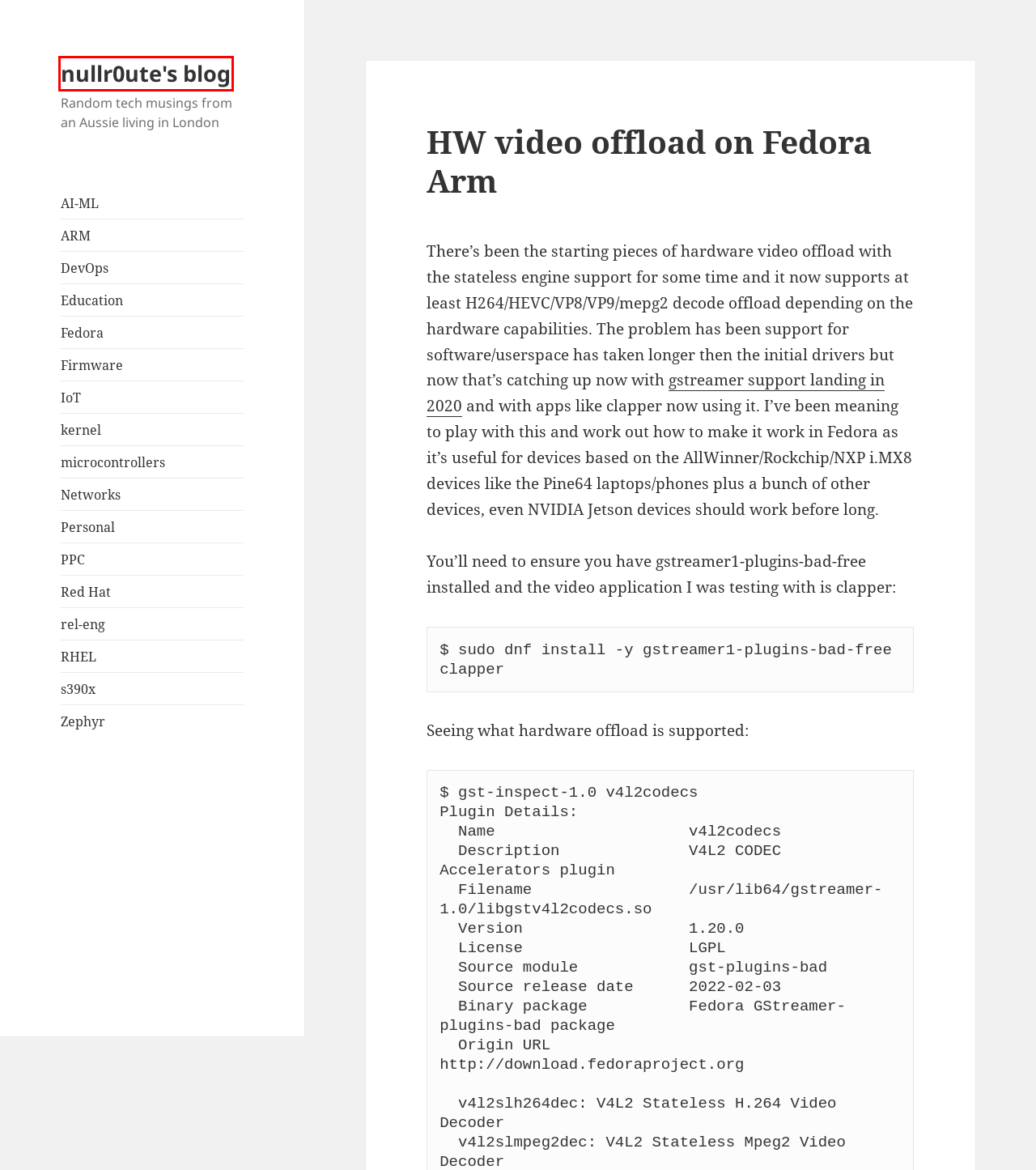You see a screenshot of a webpage with a red bounding box surrounding an element. Pick the webpage description that most accurately represents the new webpage after interacting with the element in the red bounding box. The options are:
A. AI-ML – nullr0ute's blog
B. nullr0ute's blog – Random tech musings from an Aussie living in London
C. Personal – nullr0ute's blog
D. microcontrollers – nullr0ute's blog
E. Networks – nullr0ute's blog
F. Zephyr – nullr0ute's blog
G. IoT – nullr0ute's blog
H. PPC – nullr0ute's blog

B